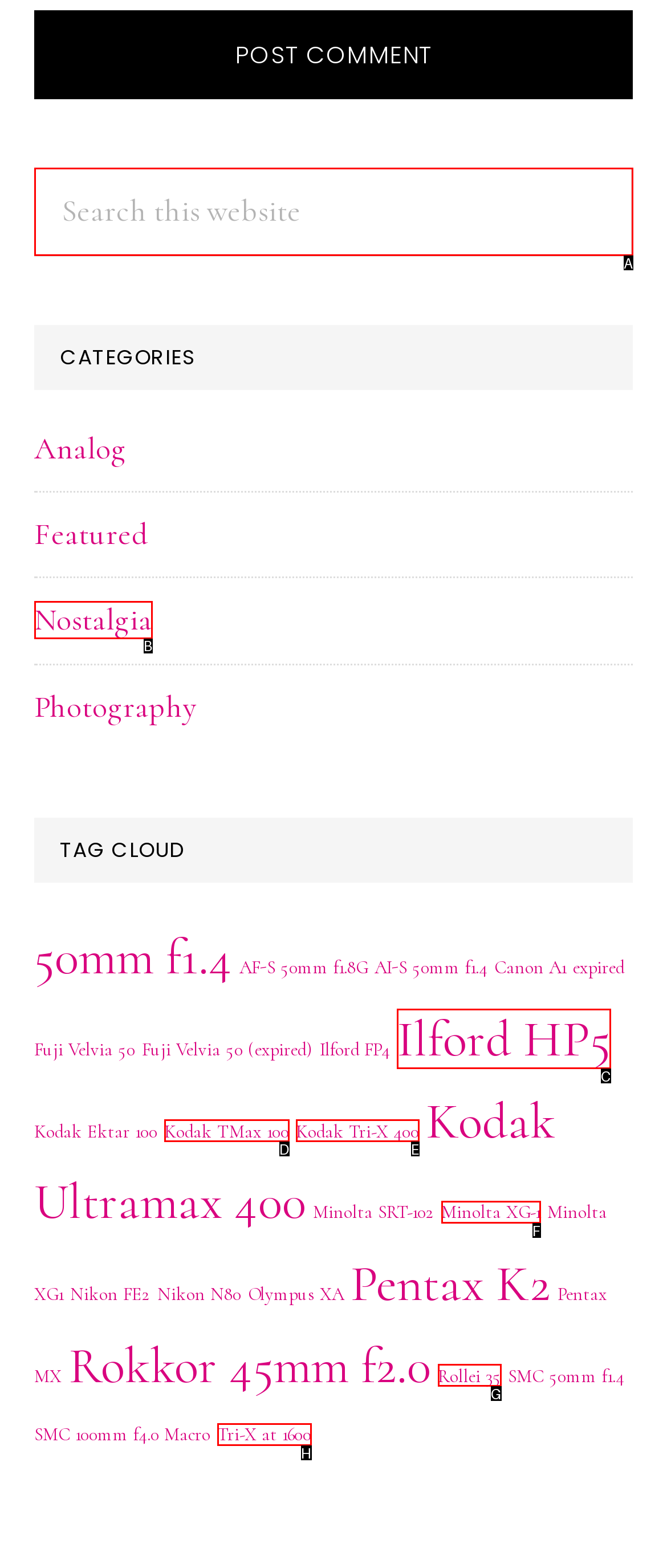Select the option that fits this description: Nostalgia
Answer with the corresponding letter directly.

B